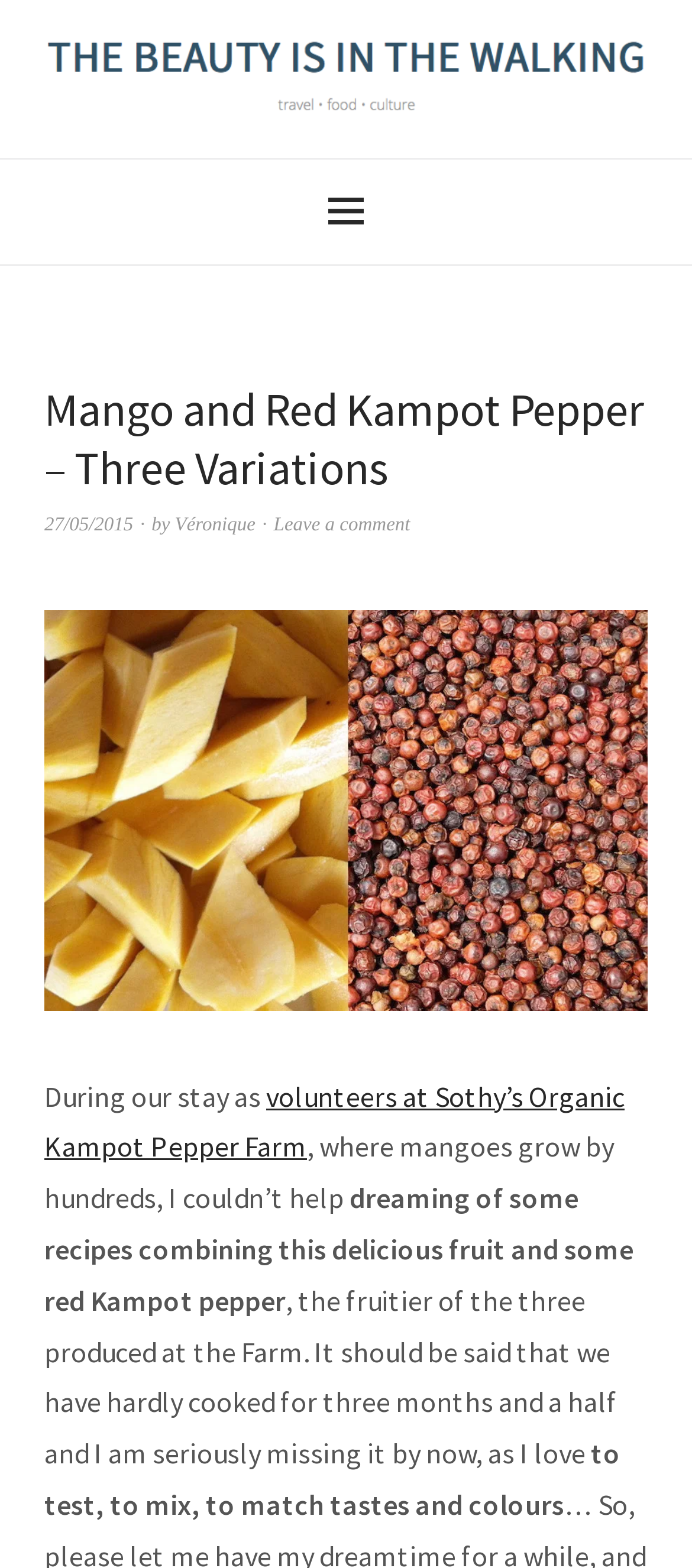Please locate and retrieve the main header text of the webpage.

Mango and Red Kampot Pepper – Three Variations